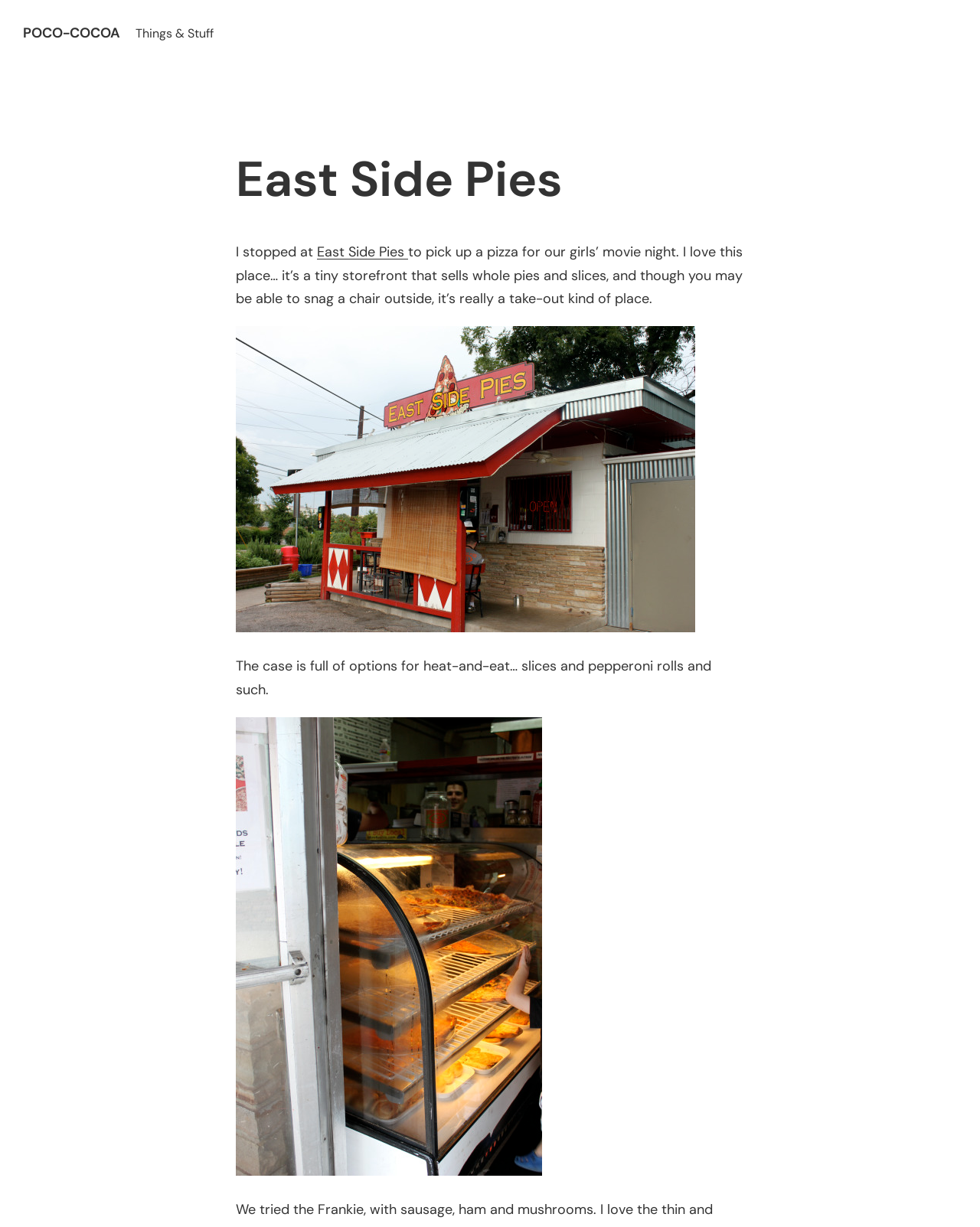Answer the question with a single word or phrase: 
Is East Side Pies a sit-down restaurant?

No